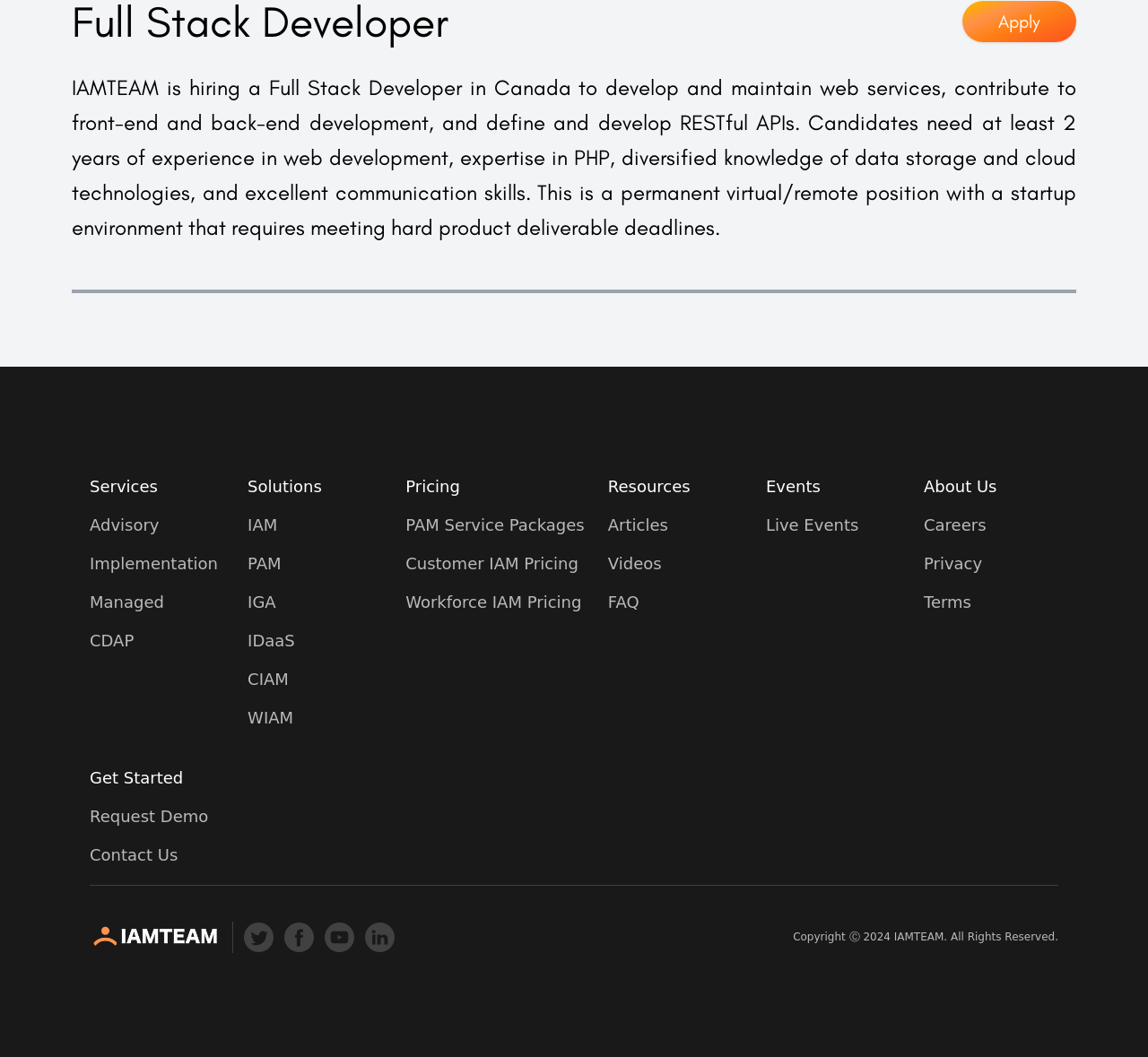Please provide a brief answer to the following inquiry using a single word or phrase:
What is the company name of the hiring organization?

IAMTEAM